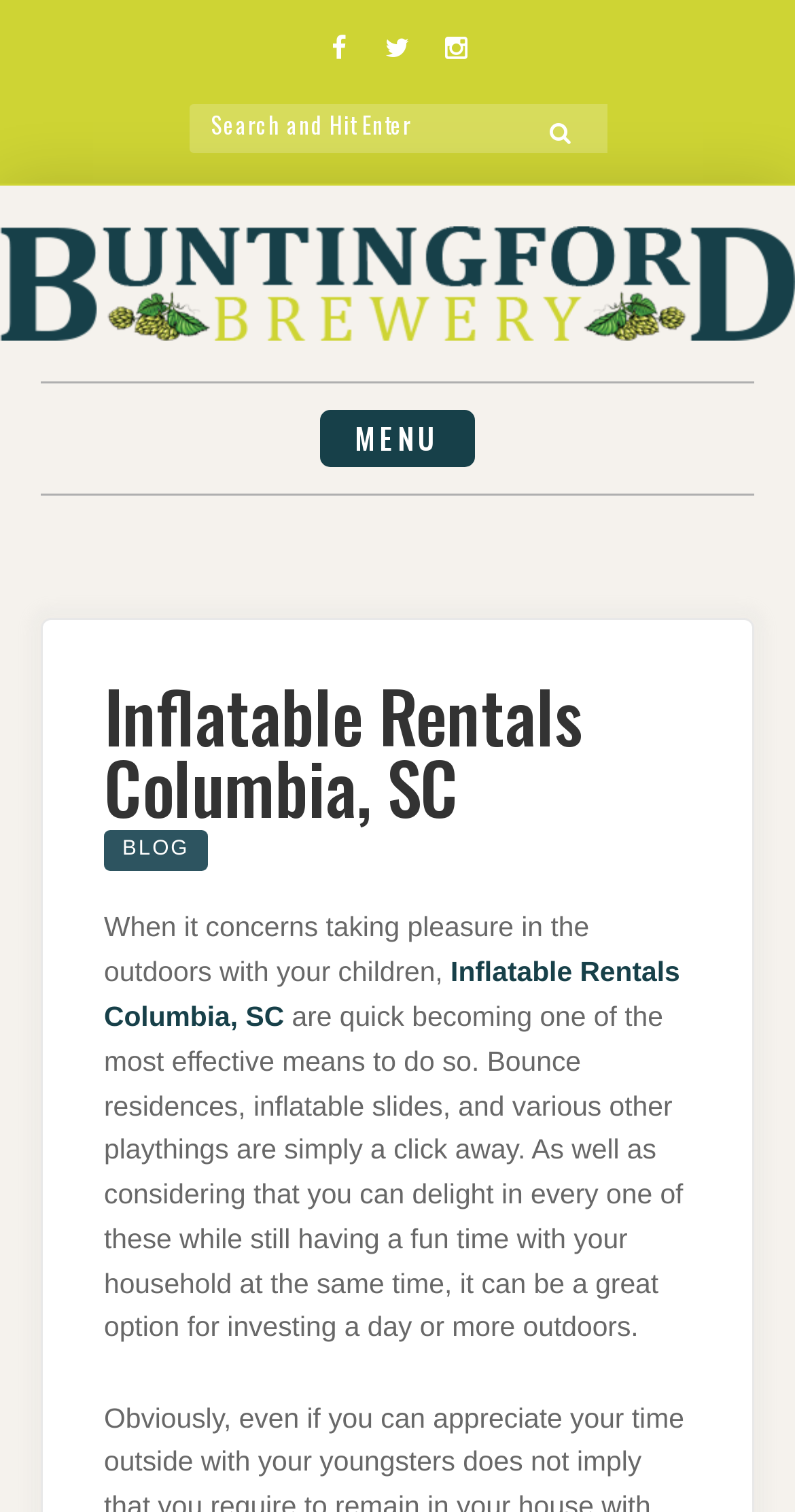Show the bounding box coordinates for the HTML element as described: "Twitter".

[0.467, 0.015, 0.533, 0.049]